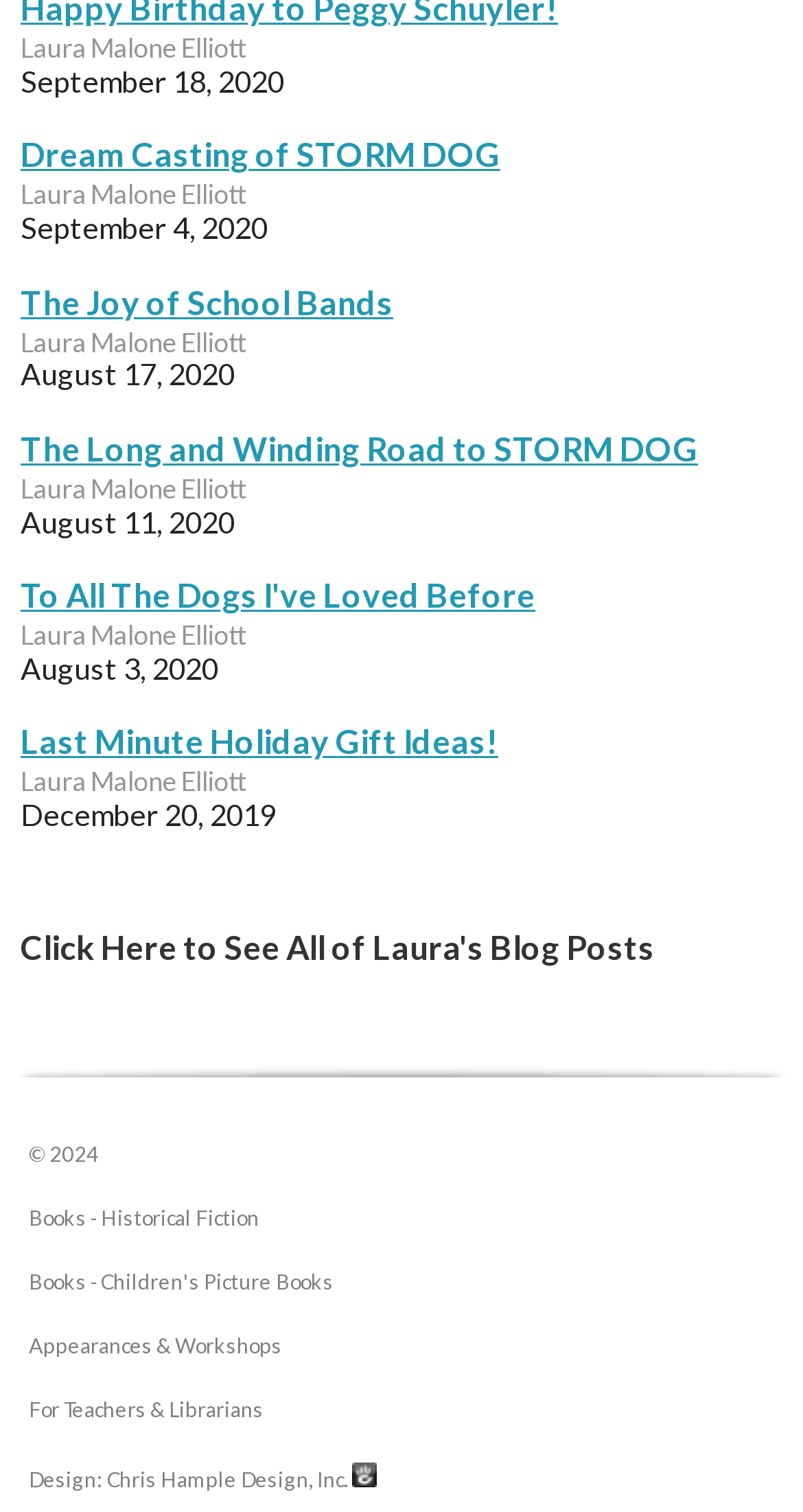Please answer the following question using a single word or phrase: 
What is the copyright year of the webpage?

2024